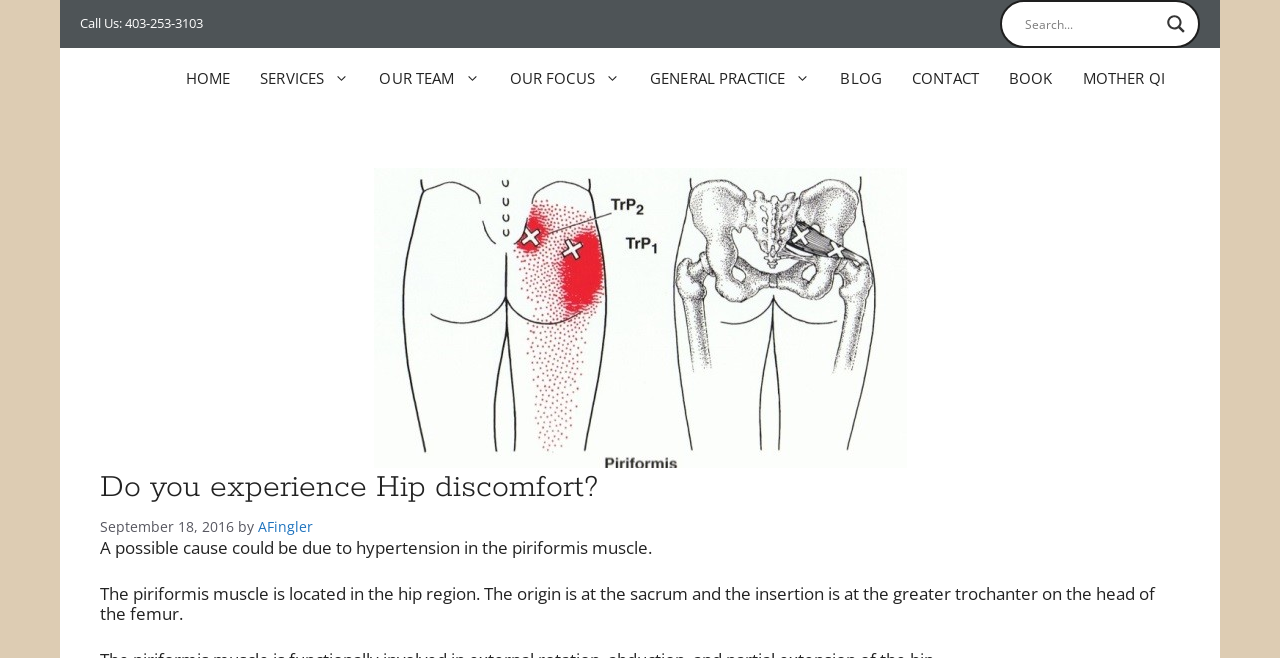What is the purpose of the search form?
Give a detailed and exhaustive answer to the question.

I found the purpose of the search form by looking at the top-right corner of the webpage, where it says 'Search form' and has a search input box and a magnifier icon, indicating that it is used to search the website.